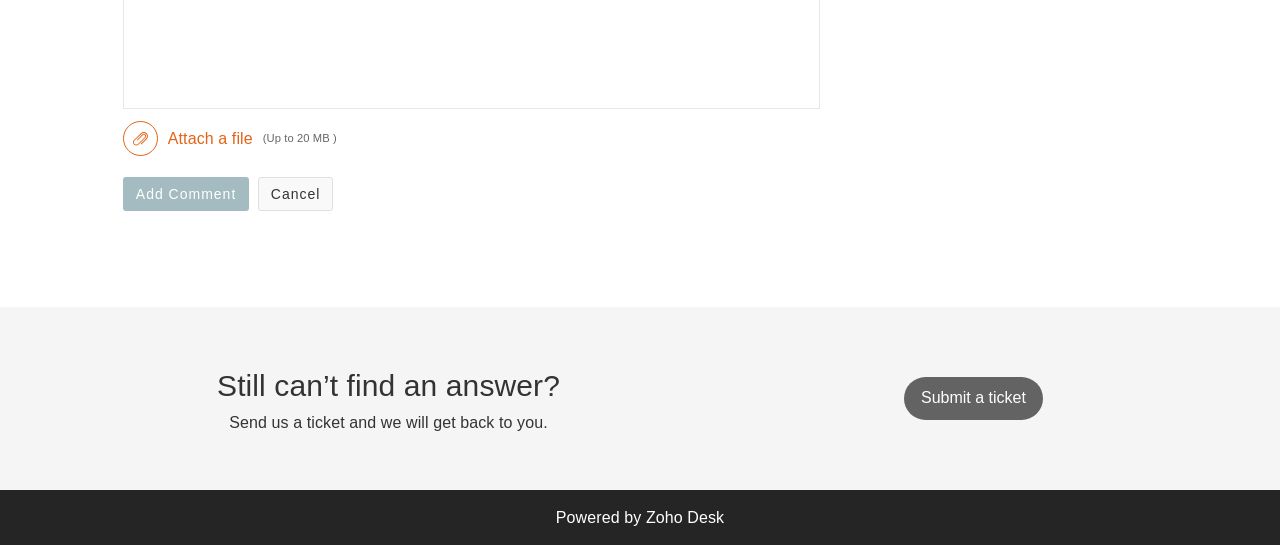Identify the bounding box coordinates of the HTML element based on this description: "Add Comment".

[0.096, 0.325, 0.195, 0.388]